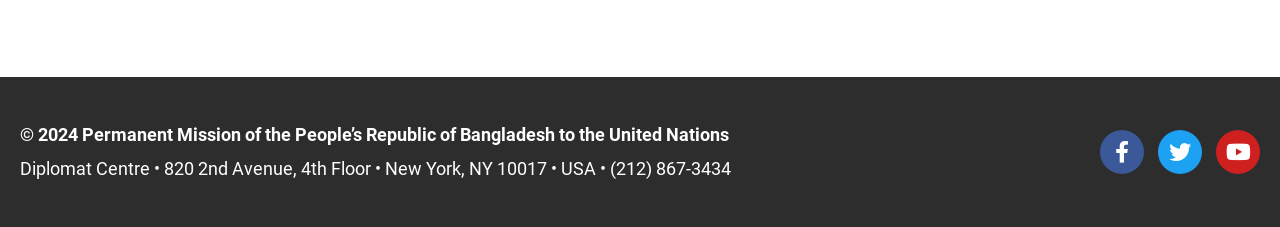Locate the bounding box for the described UI element: "Facebook-f". Ensure the coordinates are four float numbers between 0 and 1, formatted as [left, top, right, bottom].

[0.859, 0.571, 0.894, 0.764]